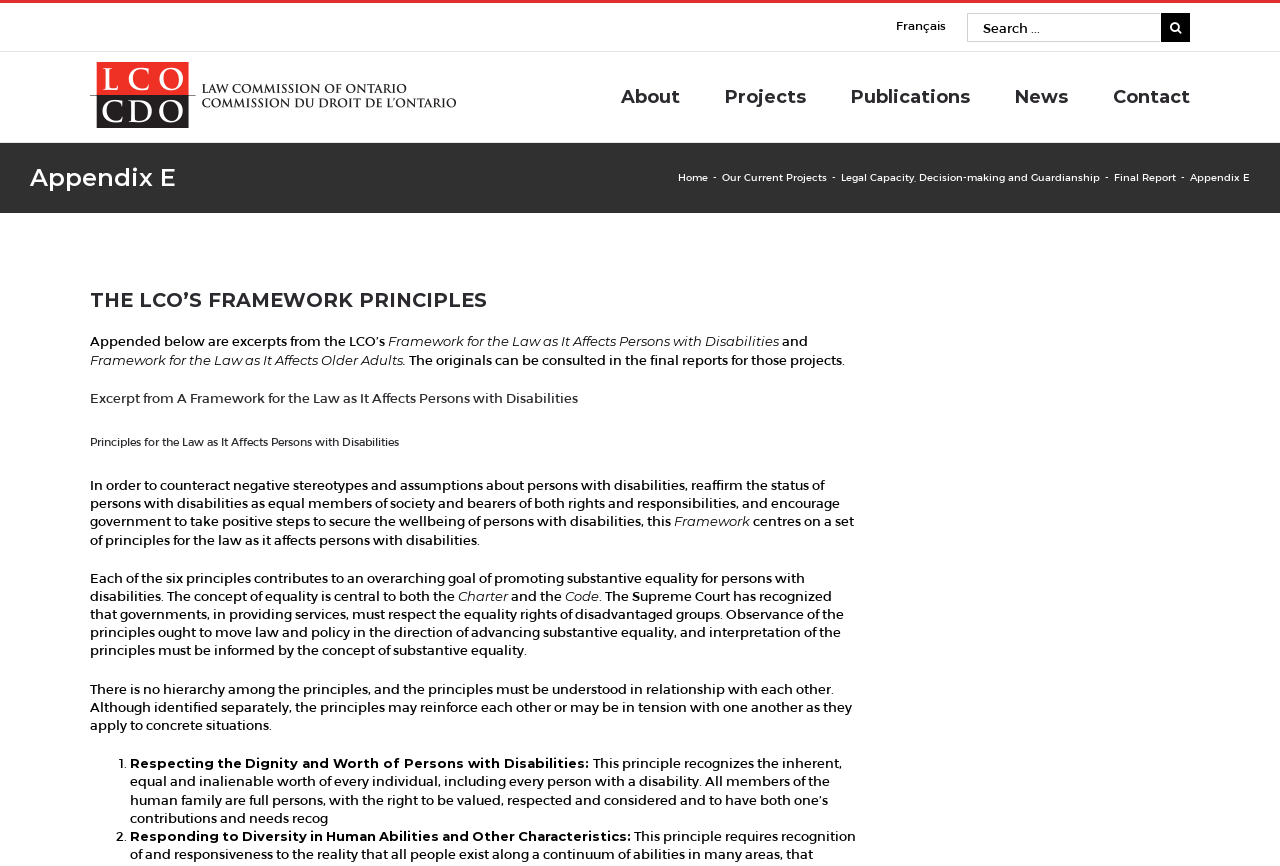Please identify the coordinates of the bounding box for the clickable region that will accomplish this instruction: "search for something".

[0.755, 0.015, 0.906, 0.049]